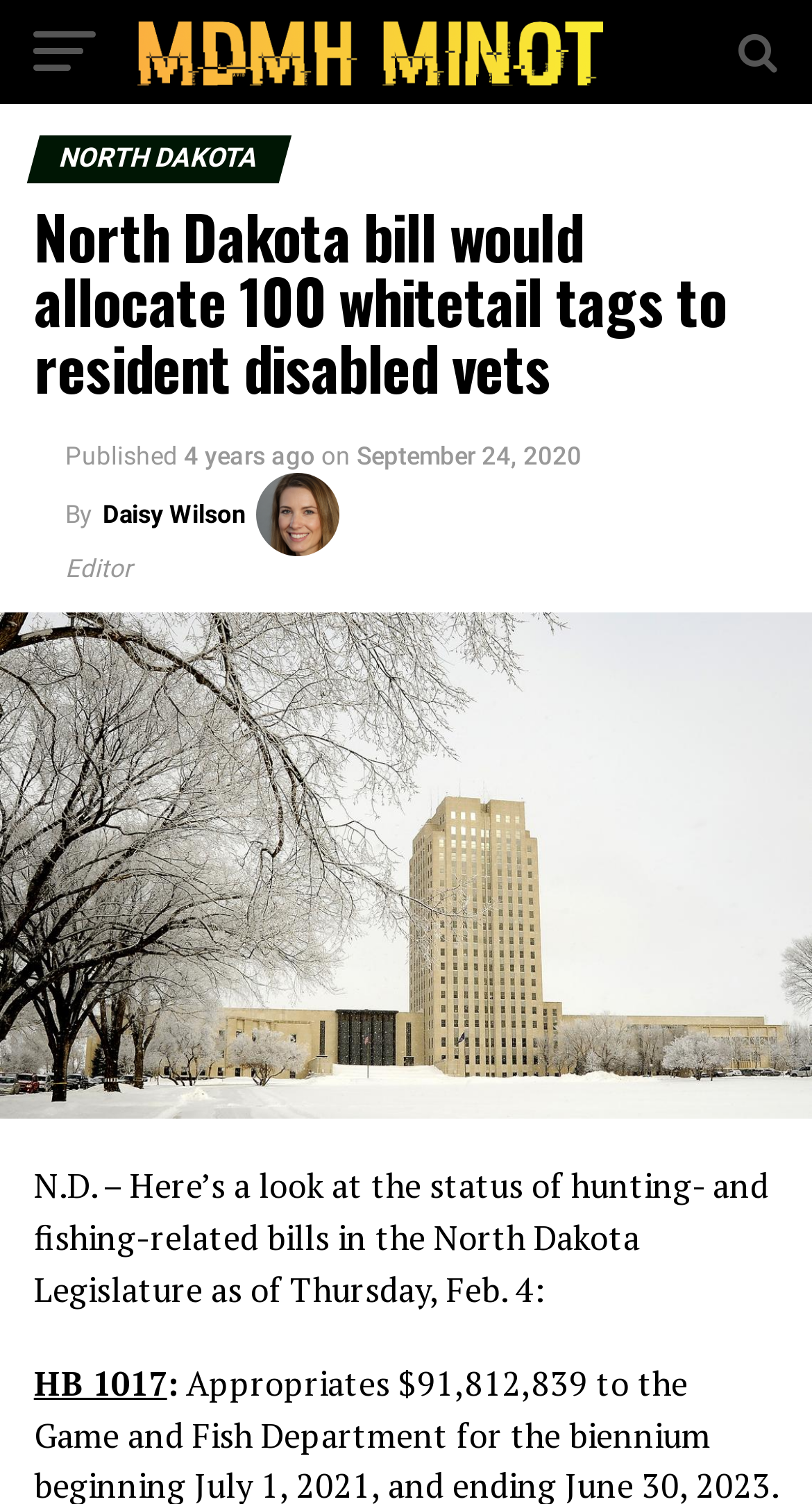Locate the bounding box of the UI element described in the following text: "parent_node: MDMH Minot".

[0.17, 0.036, 0.744, 0.062]